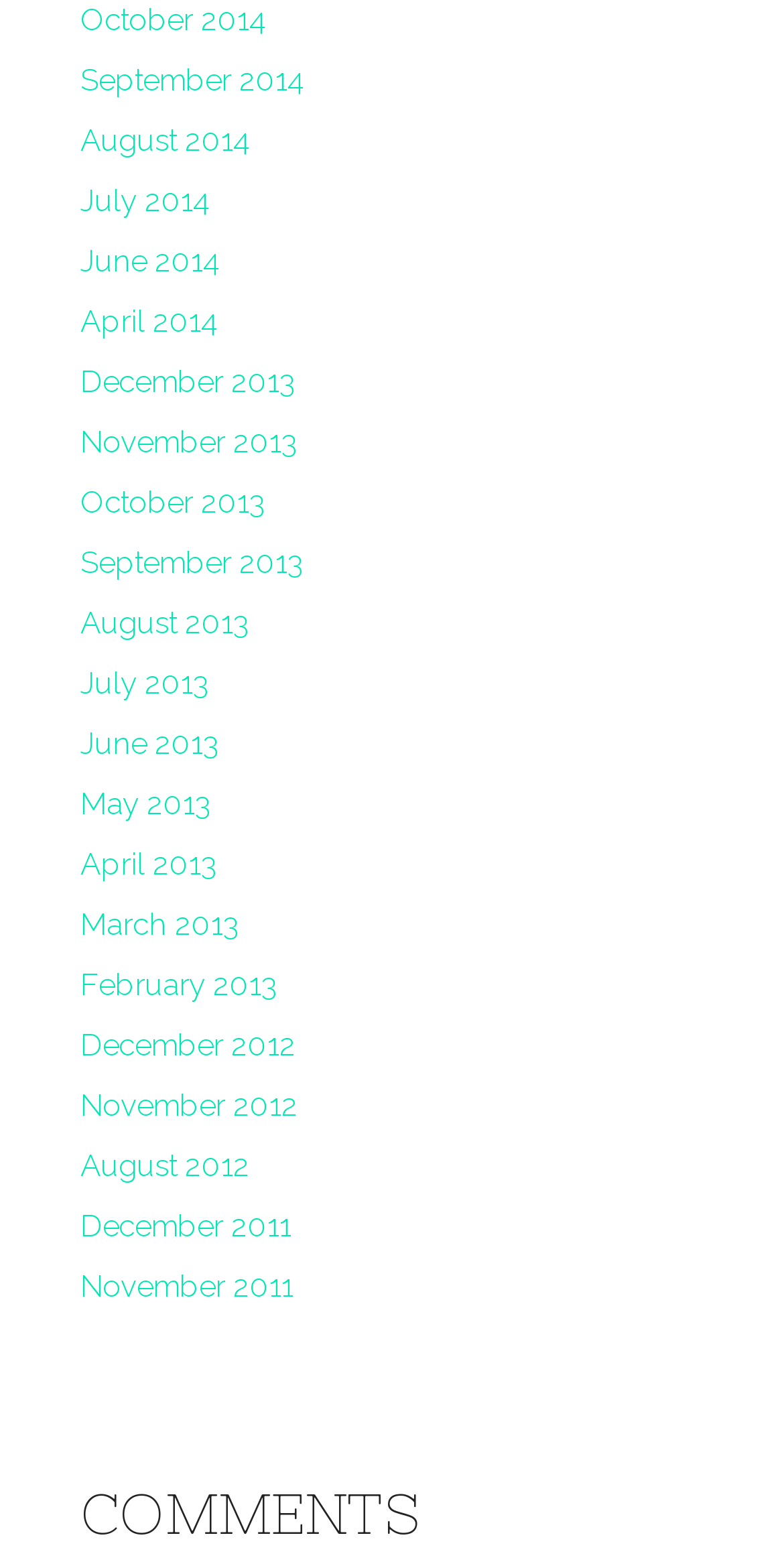Analyze the image and provide a detailed answer to the question: How many months are listed in 2014?

I counted the number of links related to 2014 and found that there are 6 months listed: October, September, August, July, June, and April.